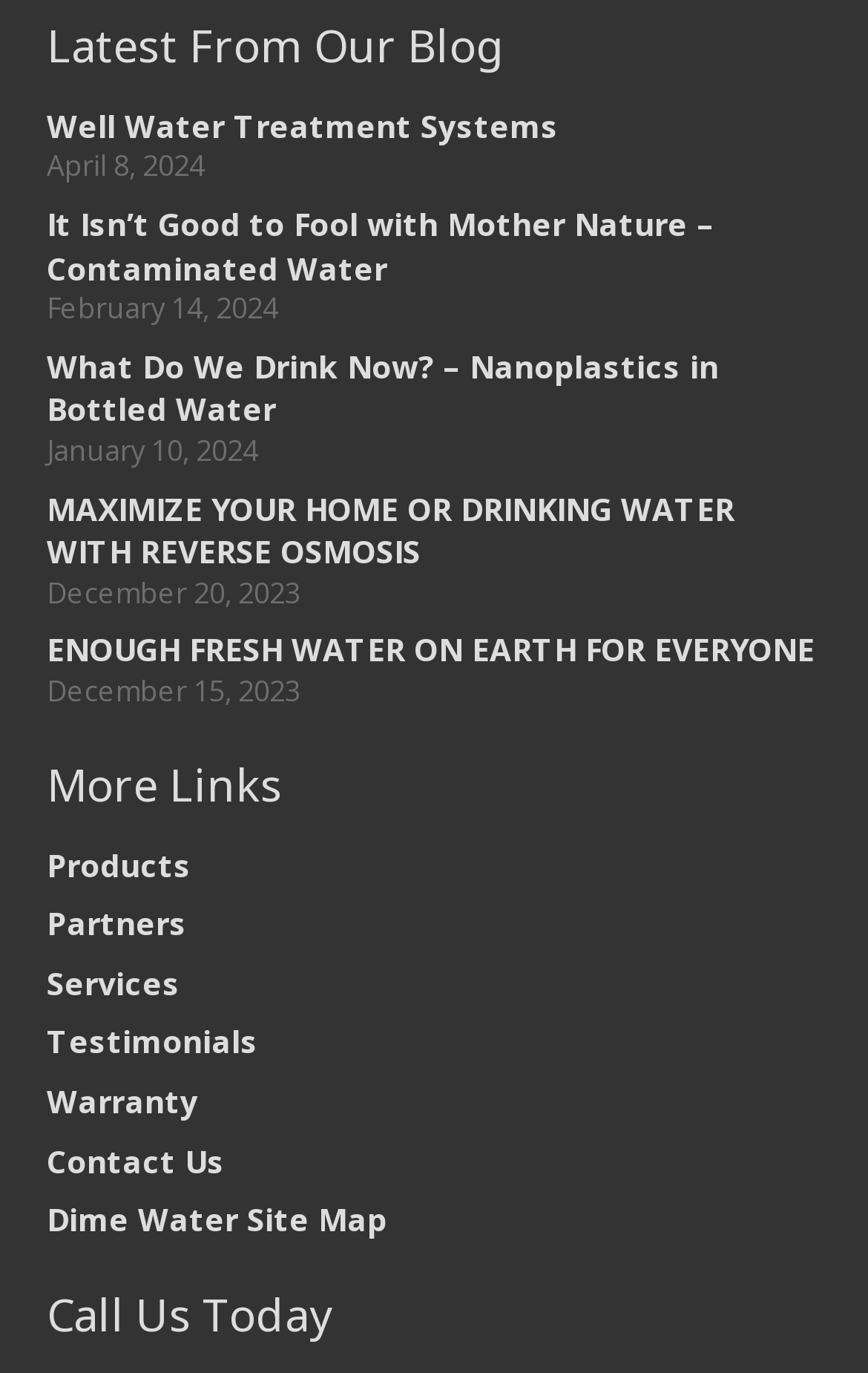Can you look at the image and give a comprehensive answer to the question:
What is the heading above the phone number?

I looked at the bottom of the webpage and found a heading above what appears to be a phone number, which is 'Call Us Today'.